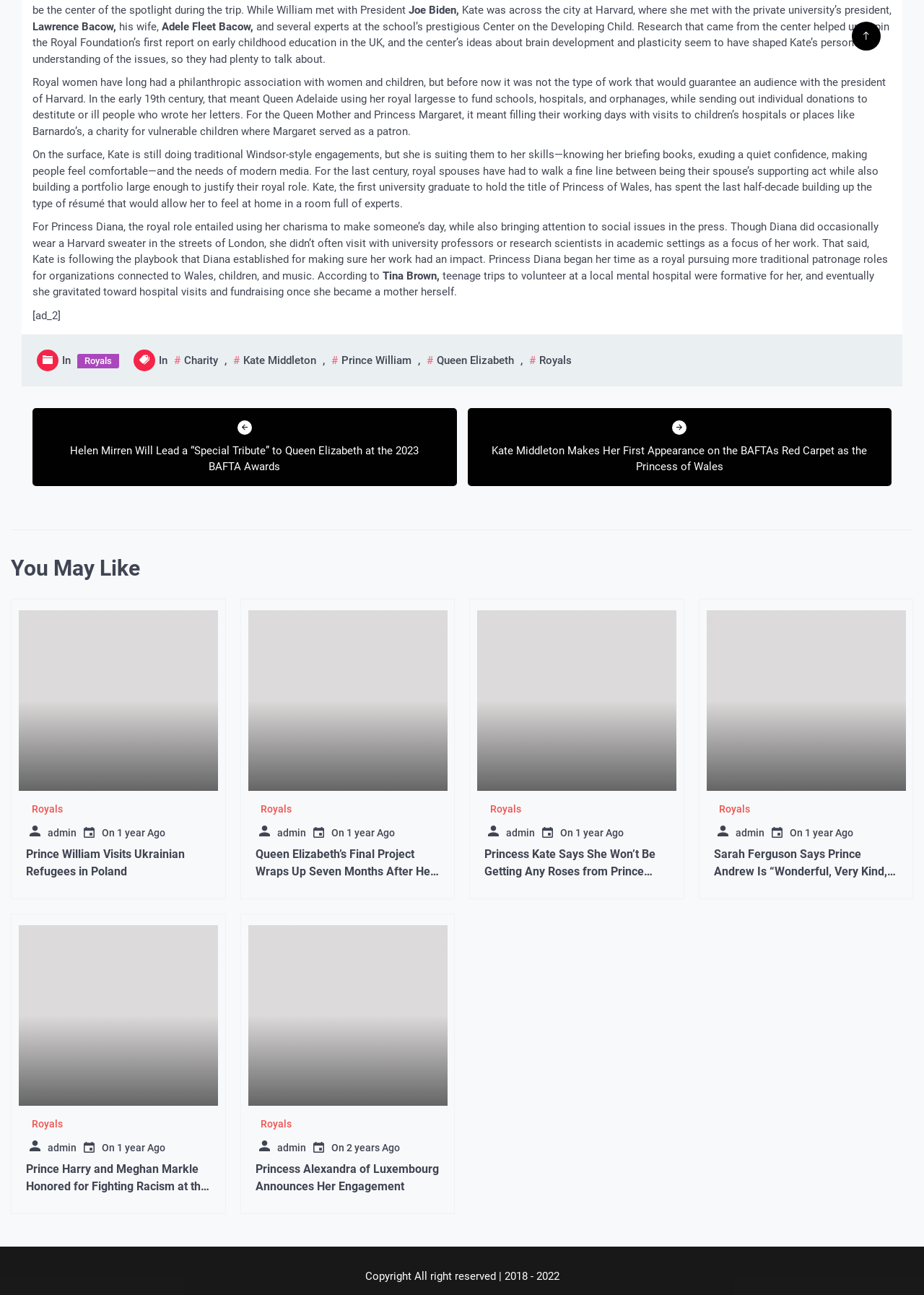Determine the coordinates of the bounding box for the clickable area needed to execute this instruction: "Visit the post 'Prince William Visits Ukrainian Refugees in Poland'".

[0.028, 0.654, 0.2, 0.678]